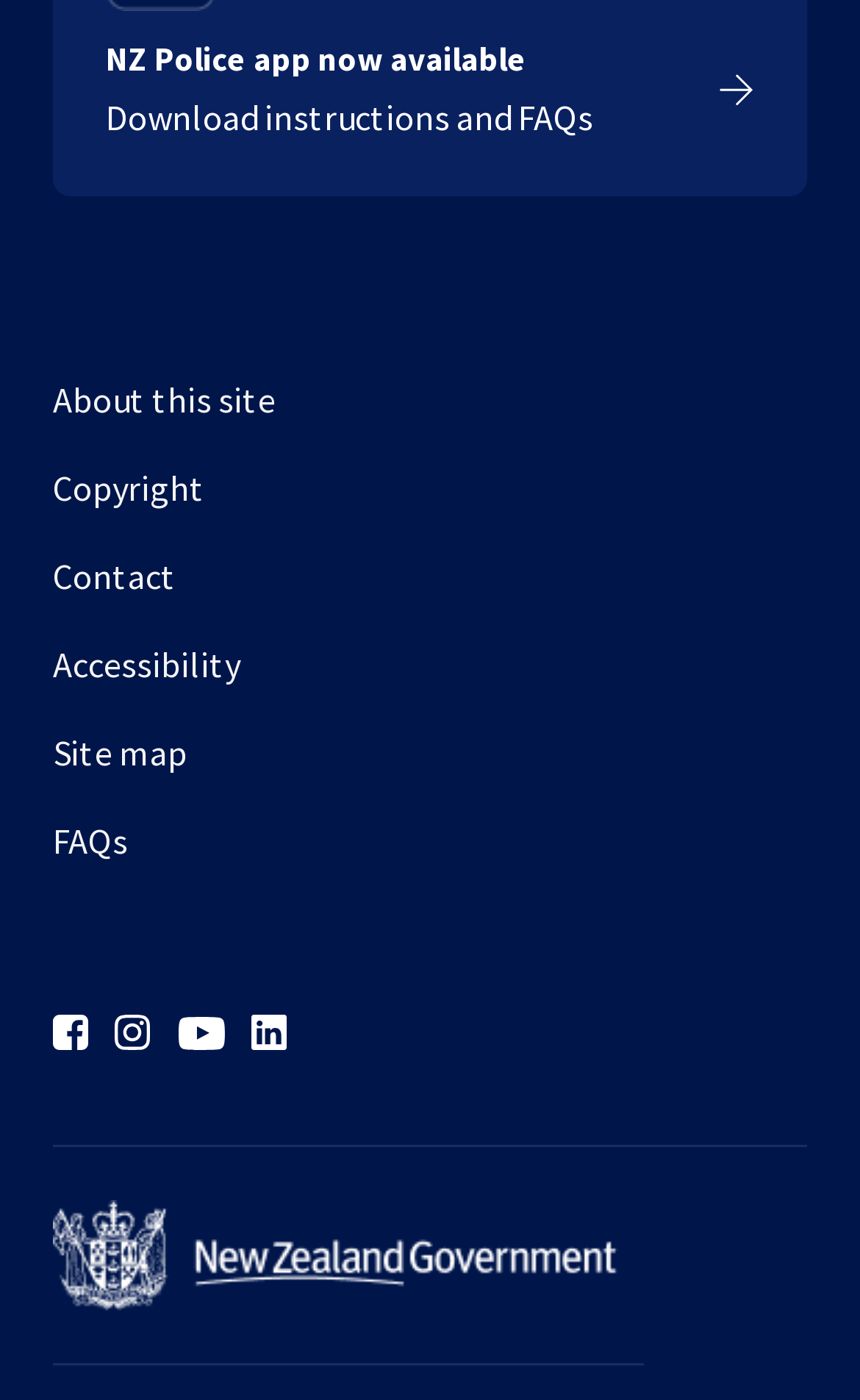Please identify the bounding box coordinates of the element I need to click to follow this instruction: "Click About this site".

[0.062, 0.266, 0.938, 0.329]